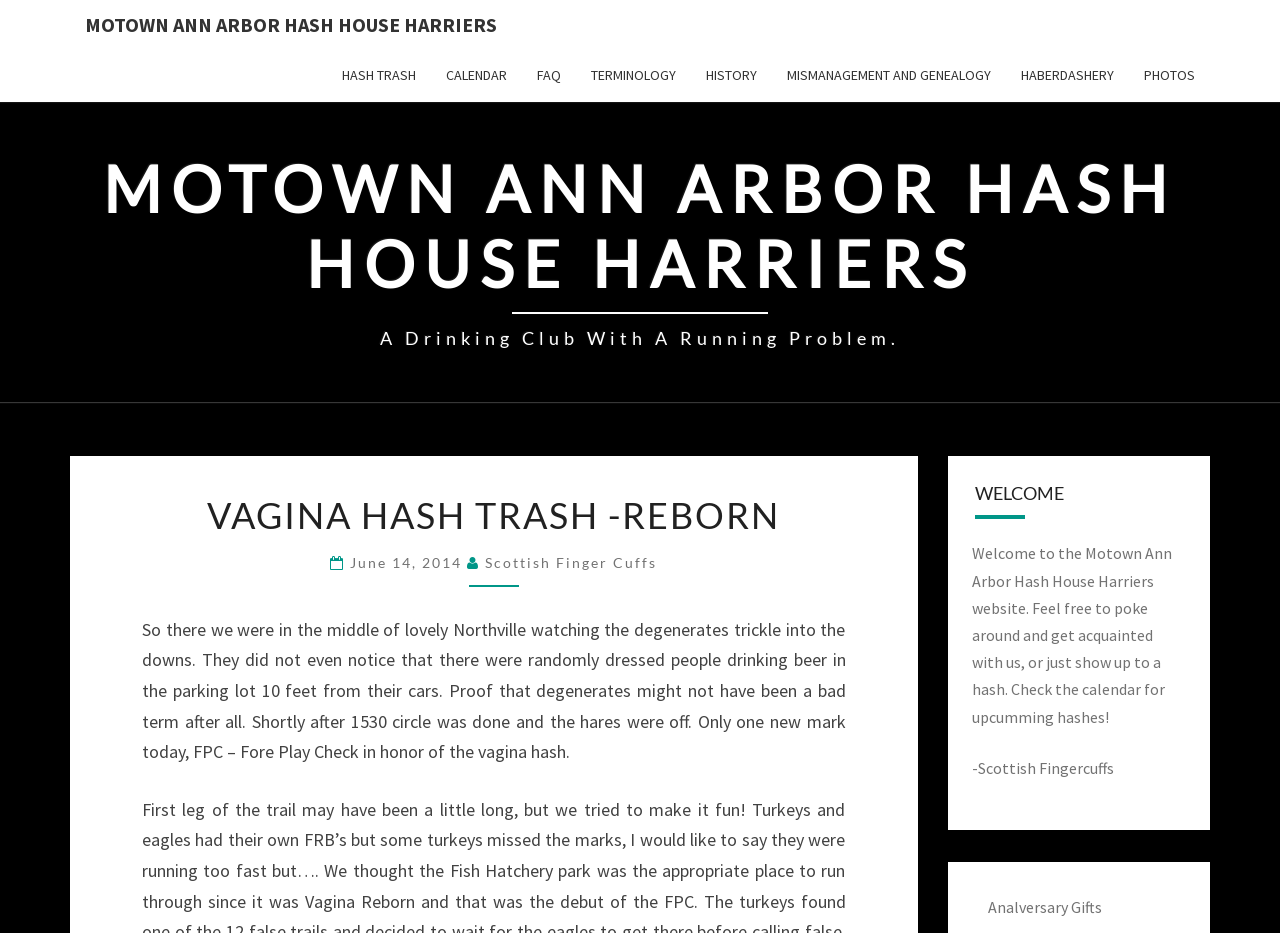Locate the bounding box coordinates of the area that needs to be clicked to fulfill the following instruction: "Read the WELCOME message". The coordinates should be in the format of four float numbers between 0 and 1, namely [left, top, right, bottom].

[0.74, 0.489, 0.945, 0.541]